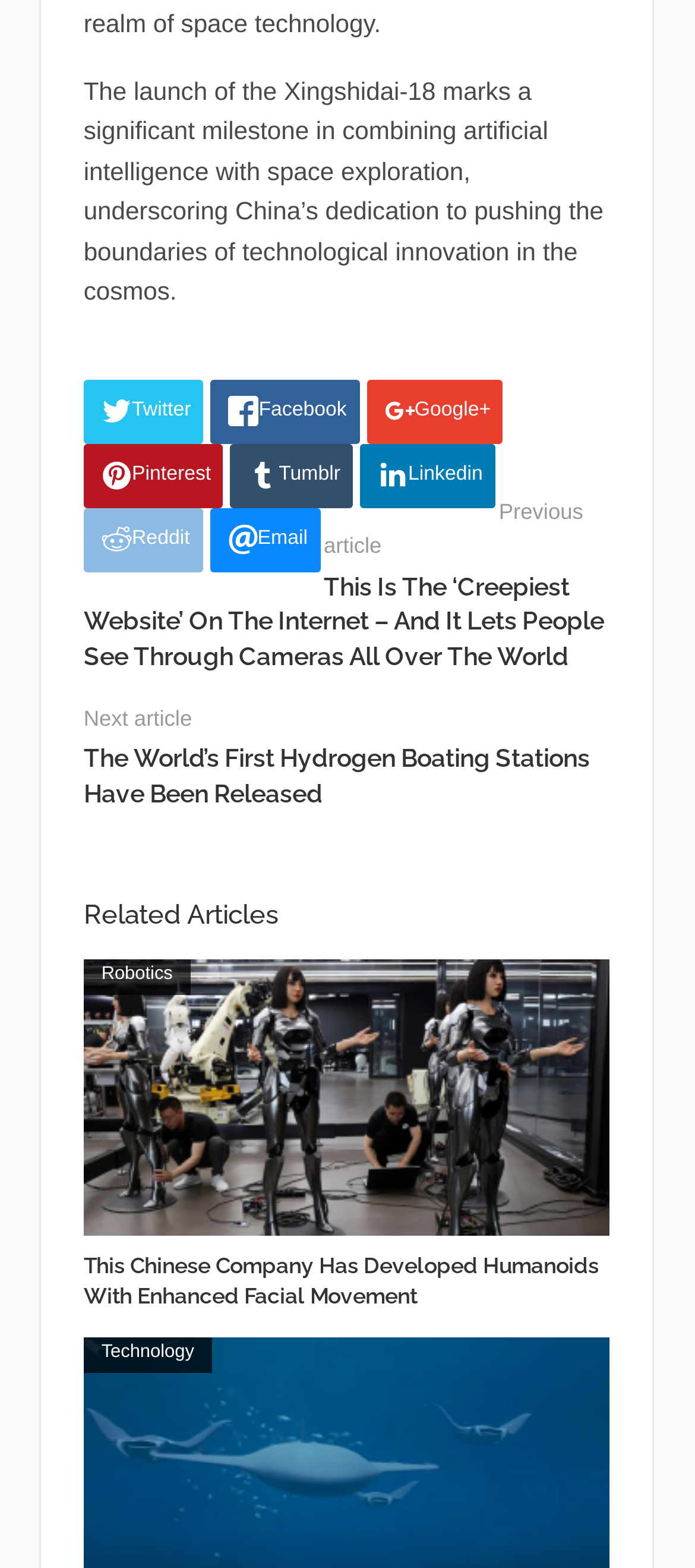Please provide a comprehensive response to the question based on the details in the image: What is the topic of the first article?

The first article's heading is 'This Is The ‘Creepiest Website’ On The Internet – And It Lets People See Through Cameras All Over The World', which indicates that the topic of the article is related to cameras.